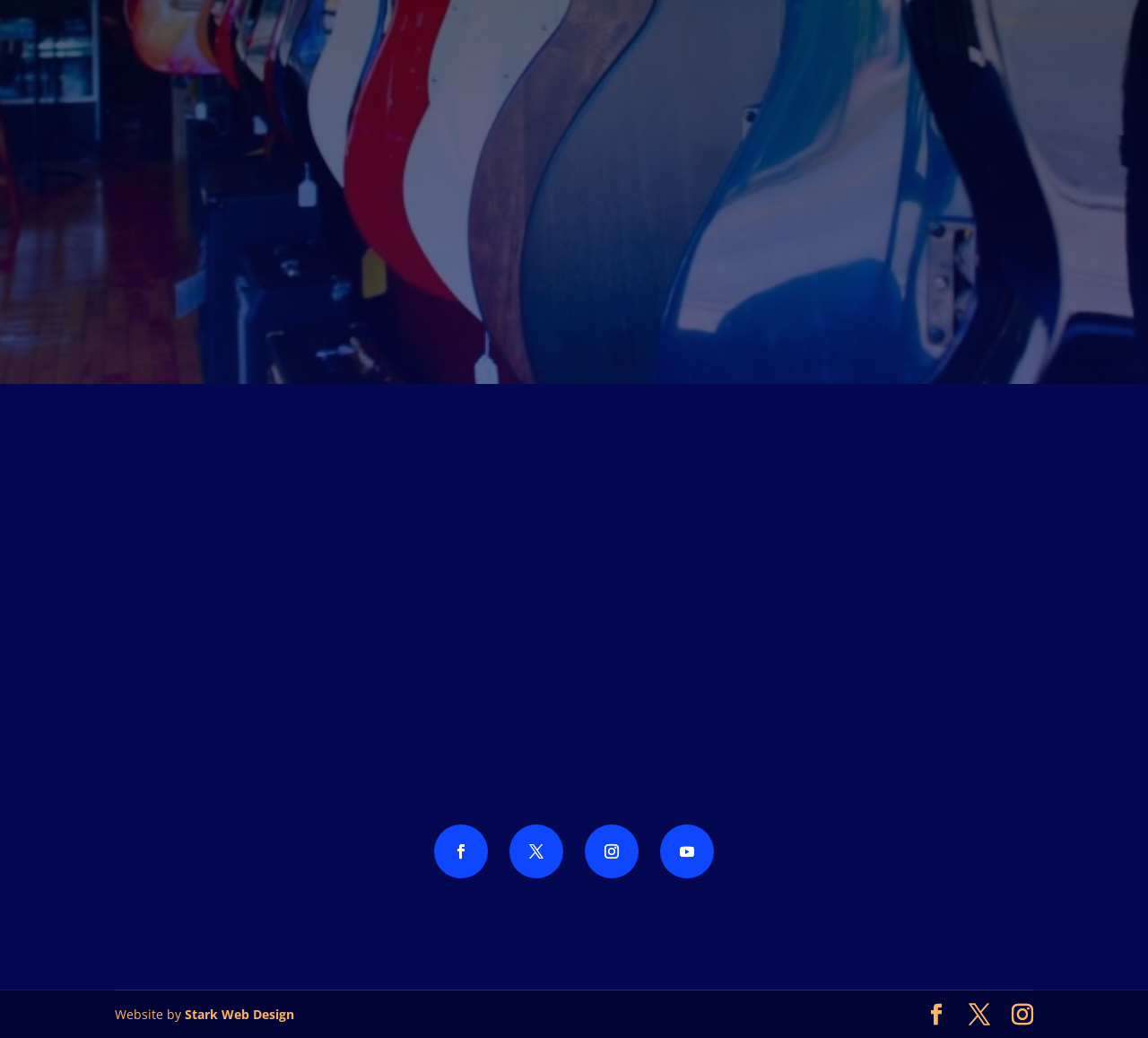Identify and provide the bounding box coordinates of the UI element described: "What’s On". The coordinates should be formatted as [left, top, right, bottom], with each number being a float between 0 and 1.

None